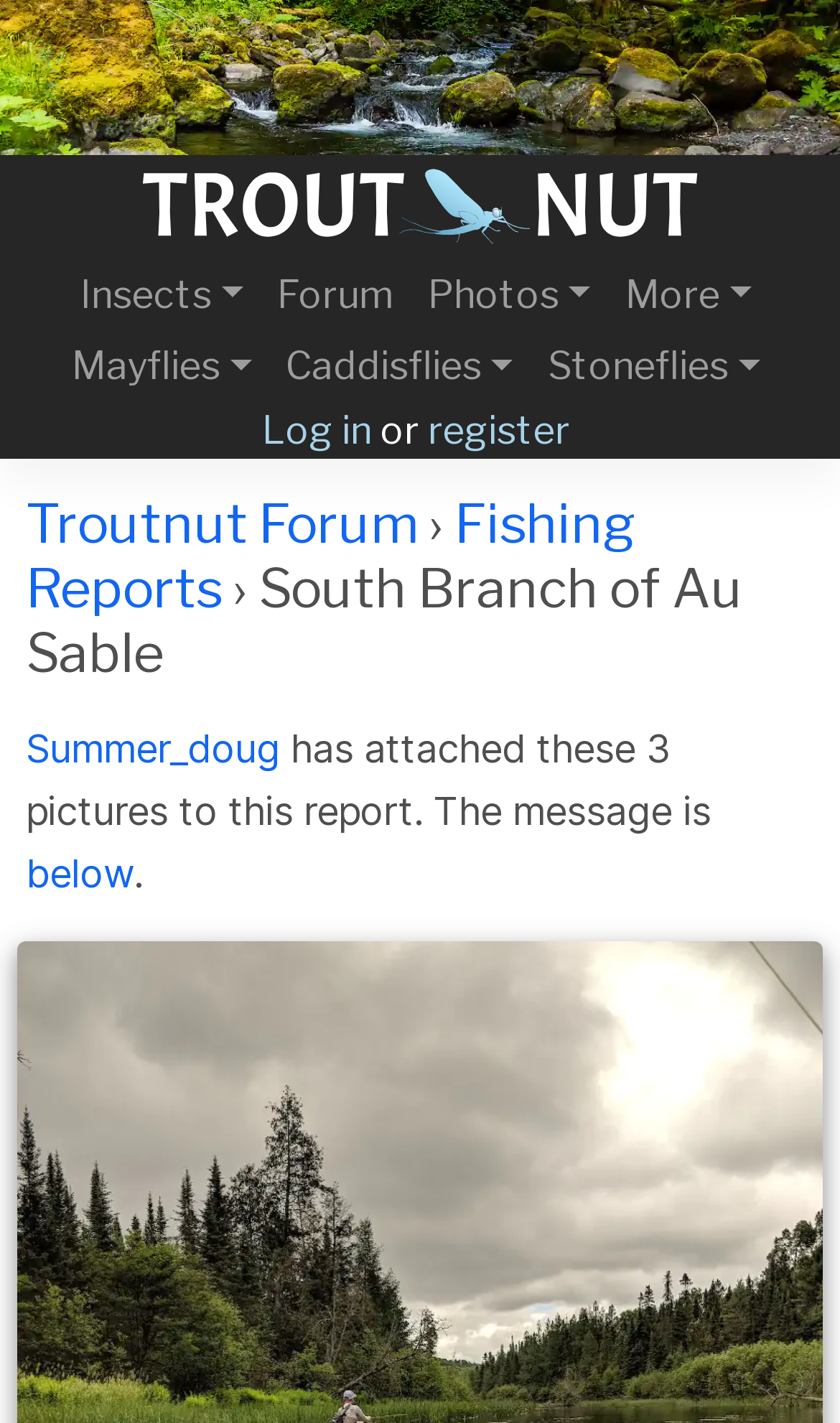What is the name of the river branch? Based on the image, give a response in one word or a short phrase.

South Branch of Au Sable